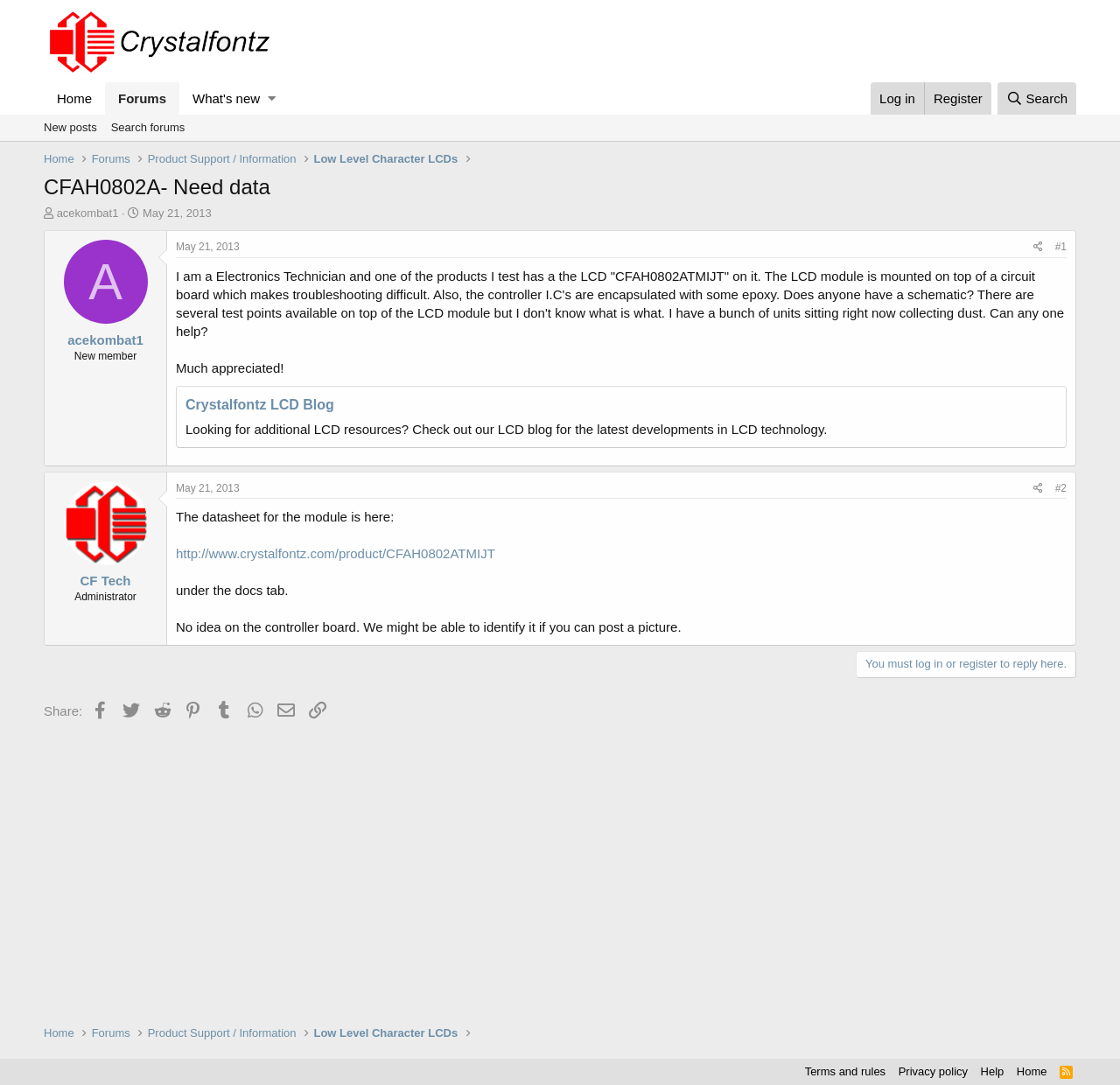Describe the webpage meticulously, covering all significant aspects.

This webpage is a forum discussion thread on the Crystalfontz LCD Forum. At the top, there is a navigation bar with links to "Home", "Forums", "What's new", and a toggle button to expand or collapse the menu. On the right side of the navigation bar, there are links to "Log in" and "Register". Below the navigation bar, there is a breadcrumb trail with links to "Home", "Forums", "Product Support / Information", and "Low Level Character LCDs".

The main content of the webpage is a discussion thread with two posts. The first post is from "acekombat1", a new member, who is seeking help with troubleshooting an LCD module. The post includes a detailed description of the issue and a request for a schematic. Below the post, there are links to "Crystalfontz LCD Blog" and a message saying "Much appreciated!".

The second post is from "CF Tech", an administrator, who responds to the original post by providing a link to the datasheet for the LCD module and asking for a picture of the controller board to help identify it.

On the right side of the webpage, there is a sidebar with links to "New posts" and "Search forums". At the bottom of the webpage, there are links to "Terms and rules", "Privacy policy", "Help", and "Home", as well as an RSS feed link.

Throughout the webpage, there are various buttons and links to facilitate navigation and interaction, such as "Toggle expanded", "Log in", "Register", and "Reply".